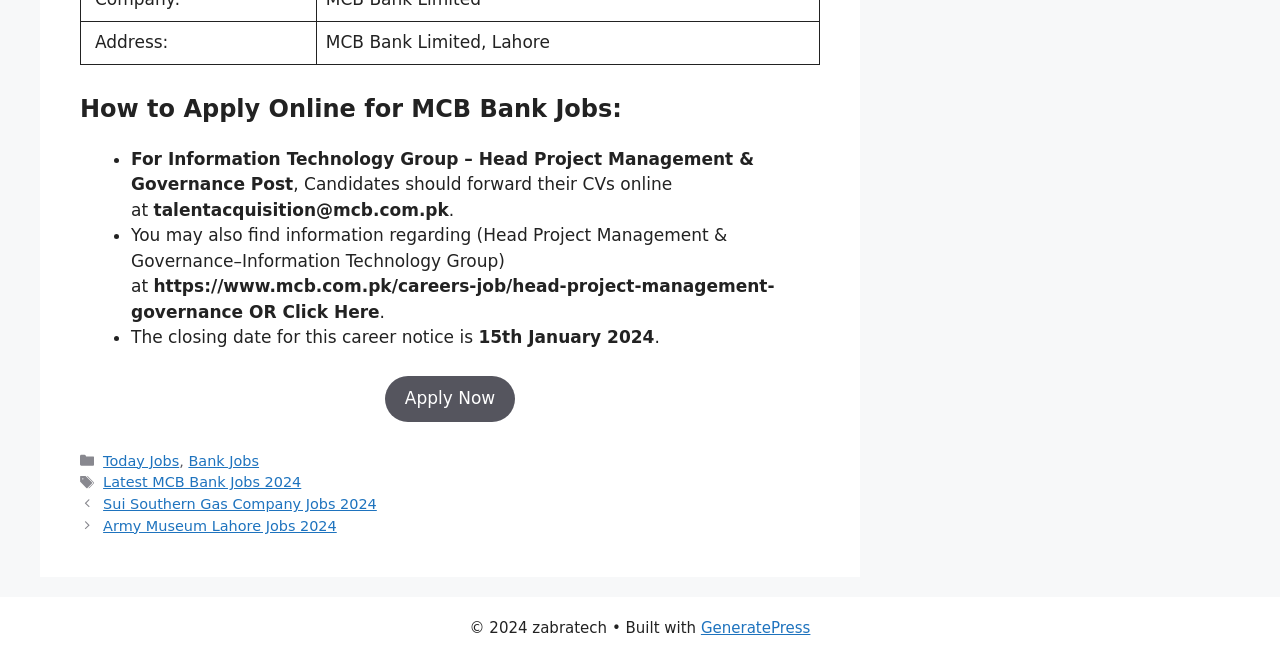Respond to the question below with a concise word or phrase:
What is the email address to forward CVs for the Head Project Management & Governance post?

talentacquisition@mcb.com.pk